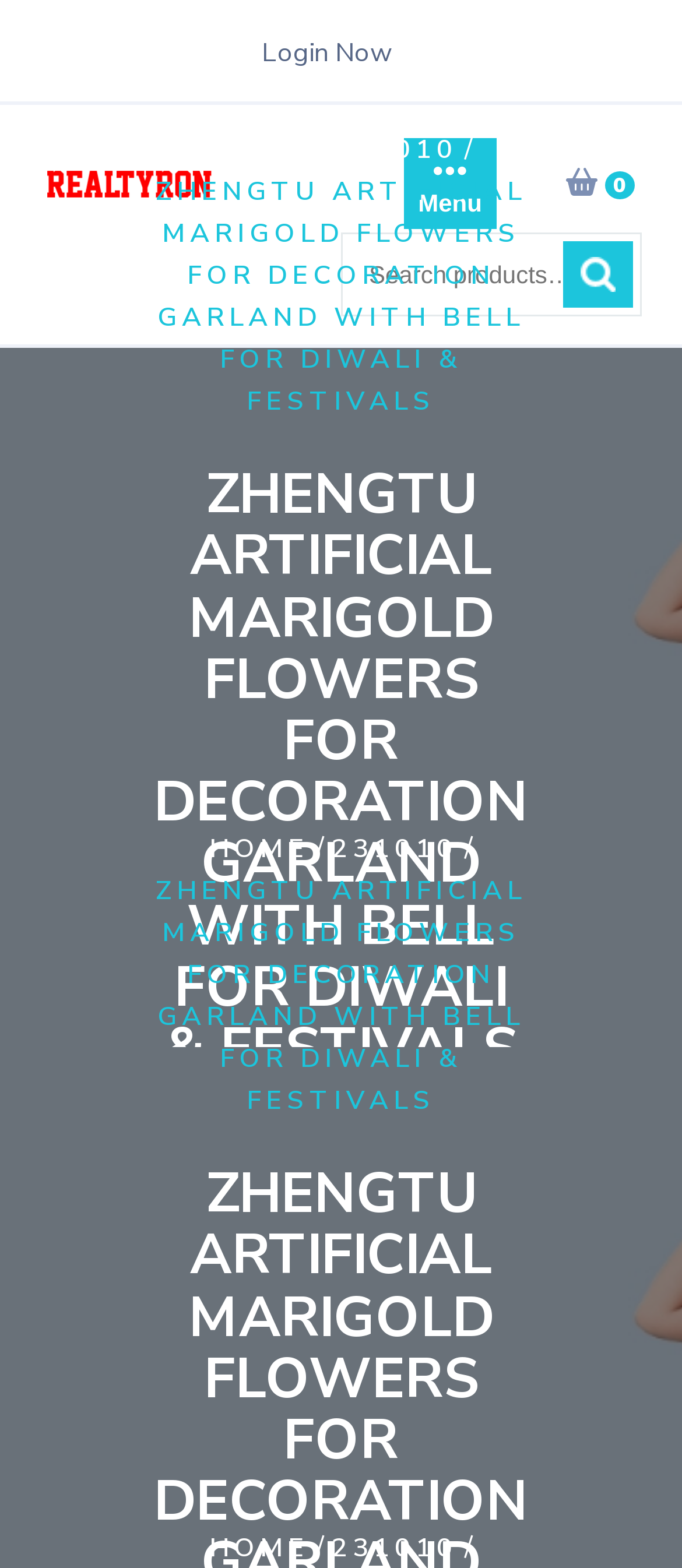Please identify the coordinates of the bounding box for the clickable region that will accomplish this instruction: "contact the website administrator".

[0.227, 0.741, 0.64, 0.764]